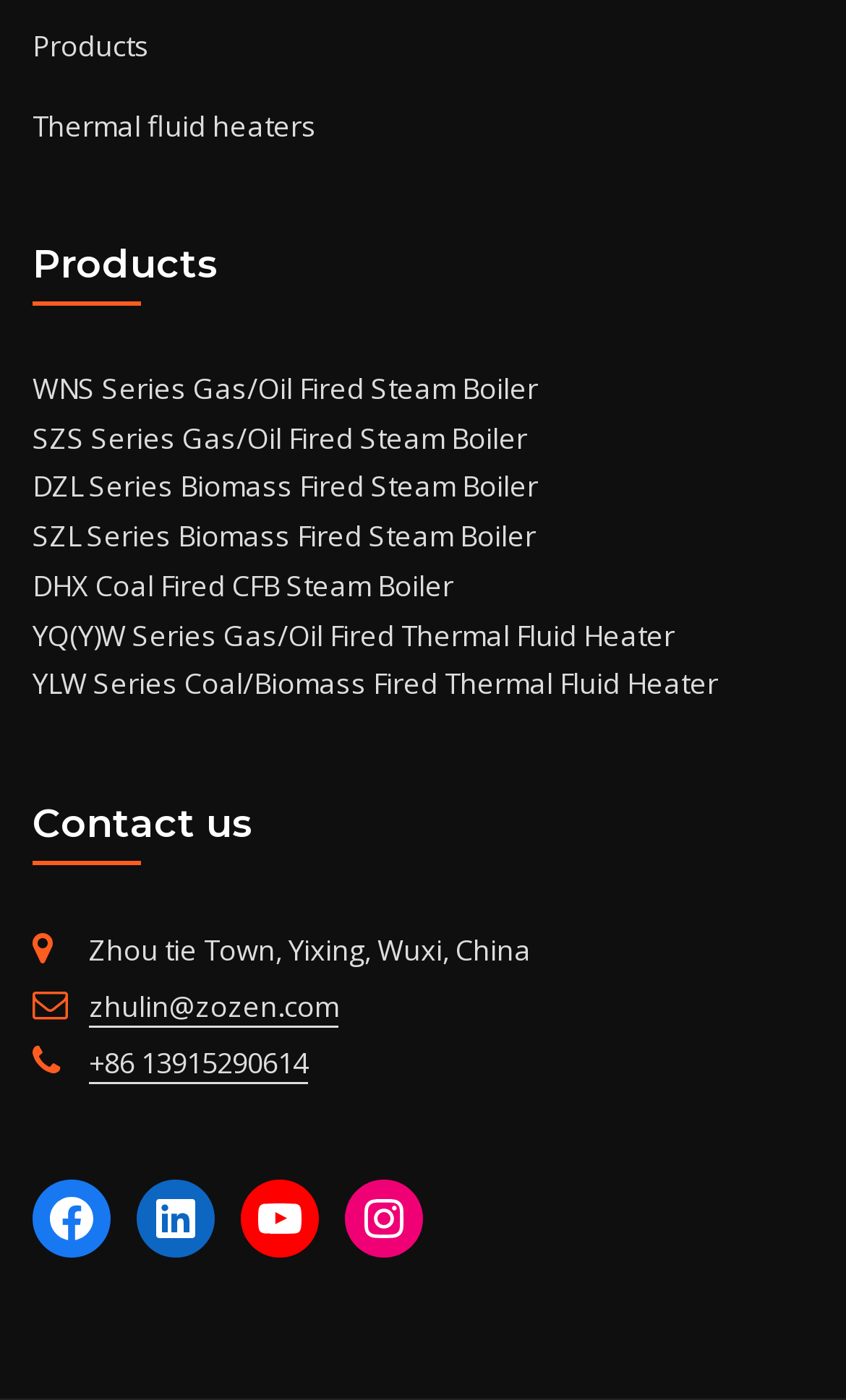Please answer the following question using a single word or phrase: 
What social media platforms does the company have?

Facebook, LinkedIn, YouTube, Instagram